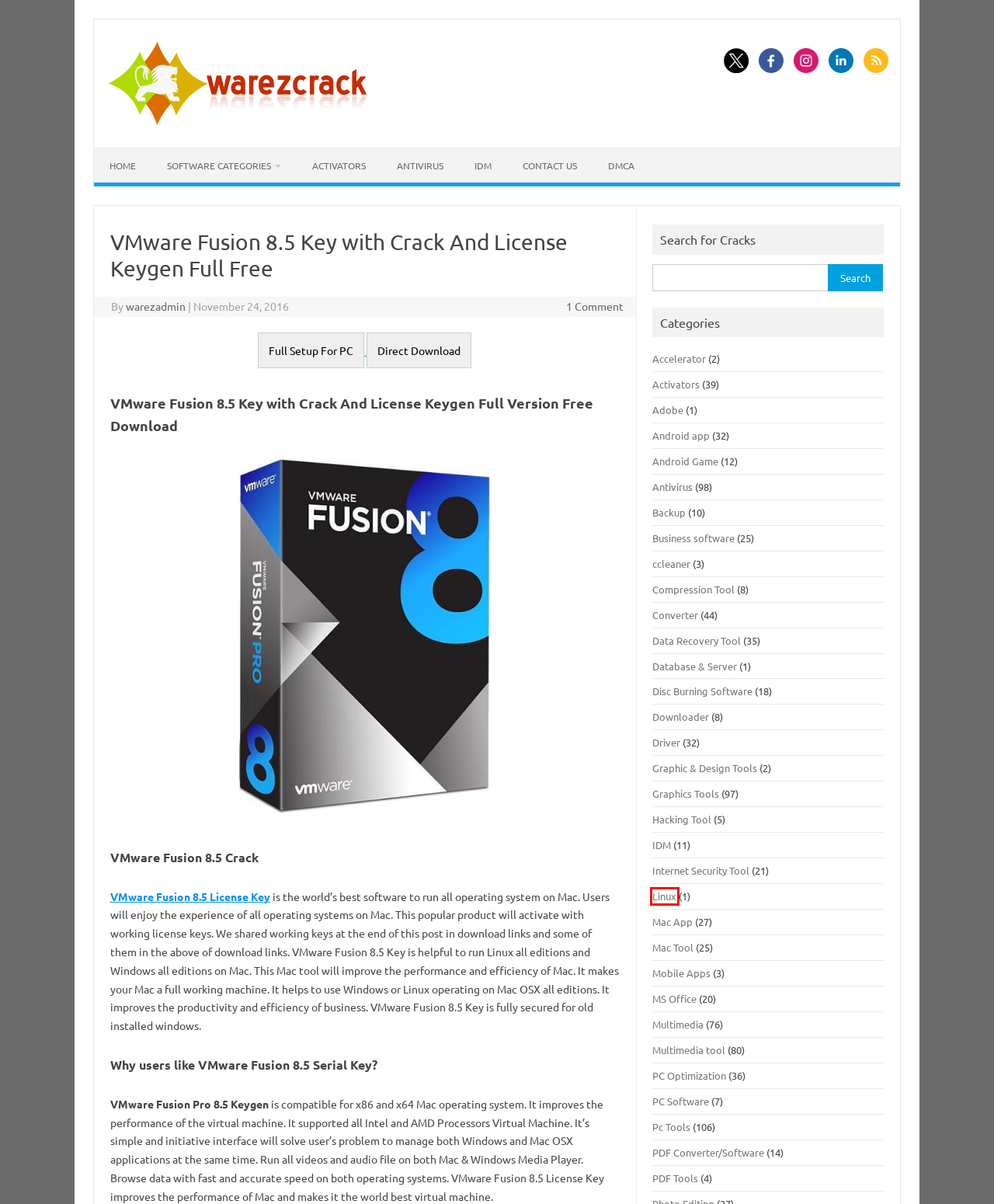Given a webpage screenshot featuring a red rectangle around a UI element, please determine the best description for the new webpage that appears after the element within the bounding box is clicked. The options are:
A. Disc Burning Software Archives - All Pc Softwares / Warez Cracks
B. Antivirus Archives - All Pc Softwares / Warez Cracks
C. Mac Tool Archives - All Pc Softwares / Warez Cracks
D. Driver Archives - All Pc Softwares / Warez Cracks
E. Data Recovery Tool Archives - All Pc Softwares / Warez Cracks
F. All Pc Softwares / Warez Cracks
G. Linux Archives - All Pc Softwares / Warez Cracks
H. Graphic & Design Tools Archives - All Pc Softwares / Warez Cracks

G